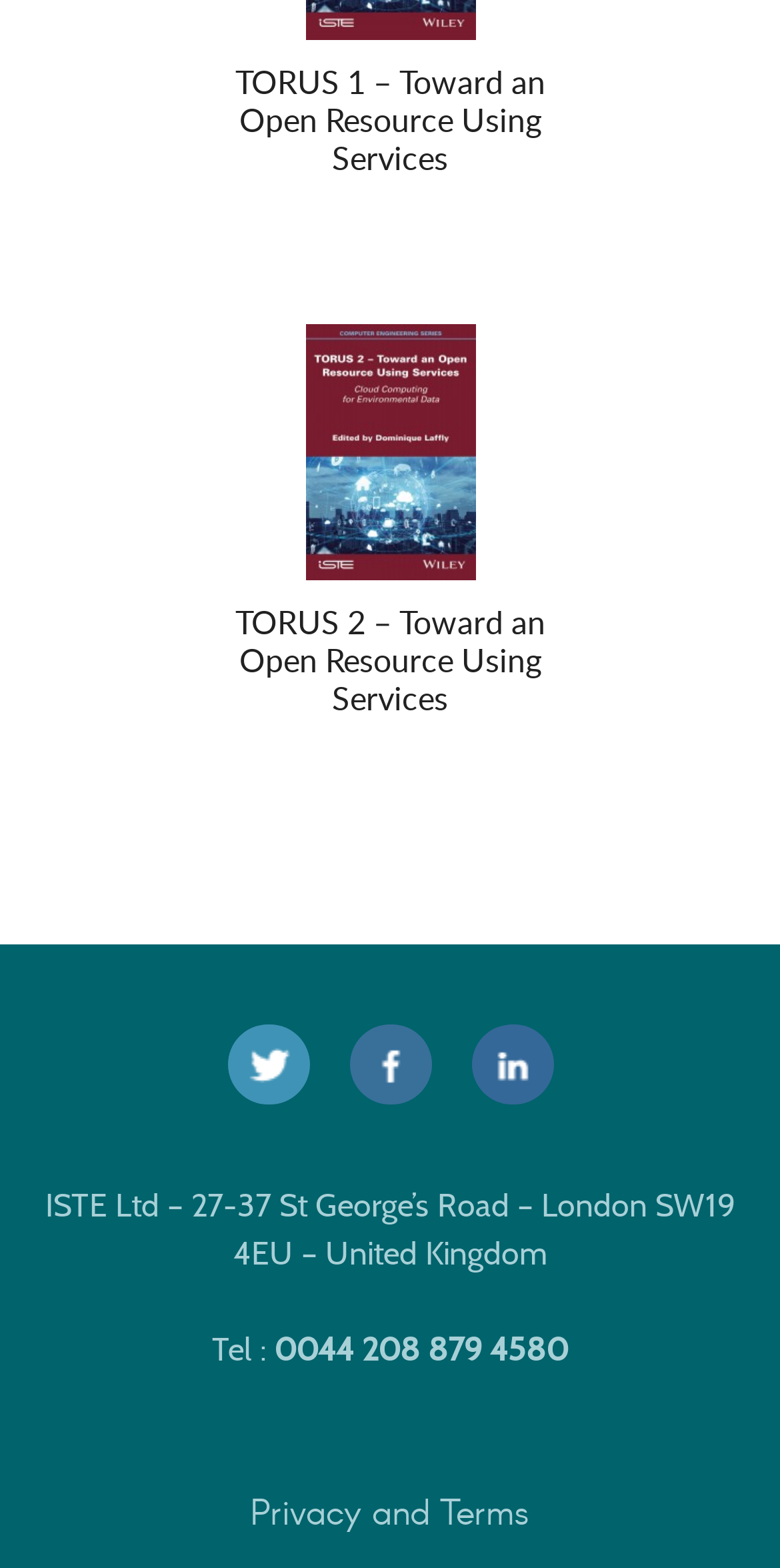Please answer the following question using a single word or phrase: 
How many logo links are on the page?

3